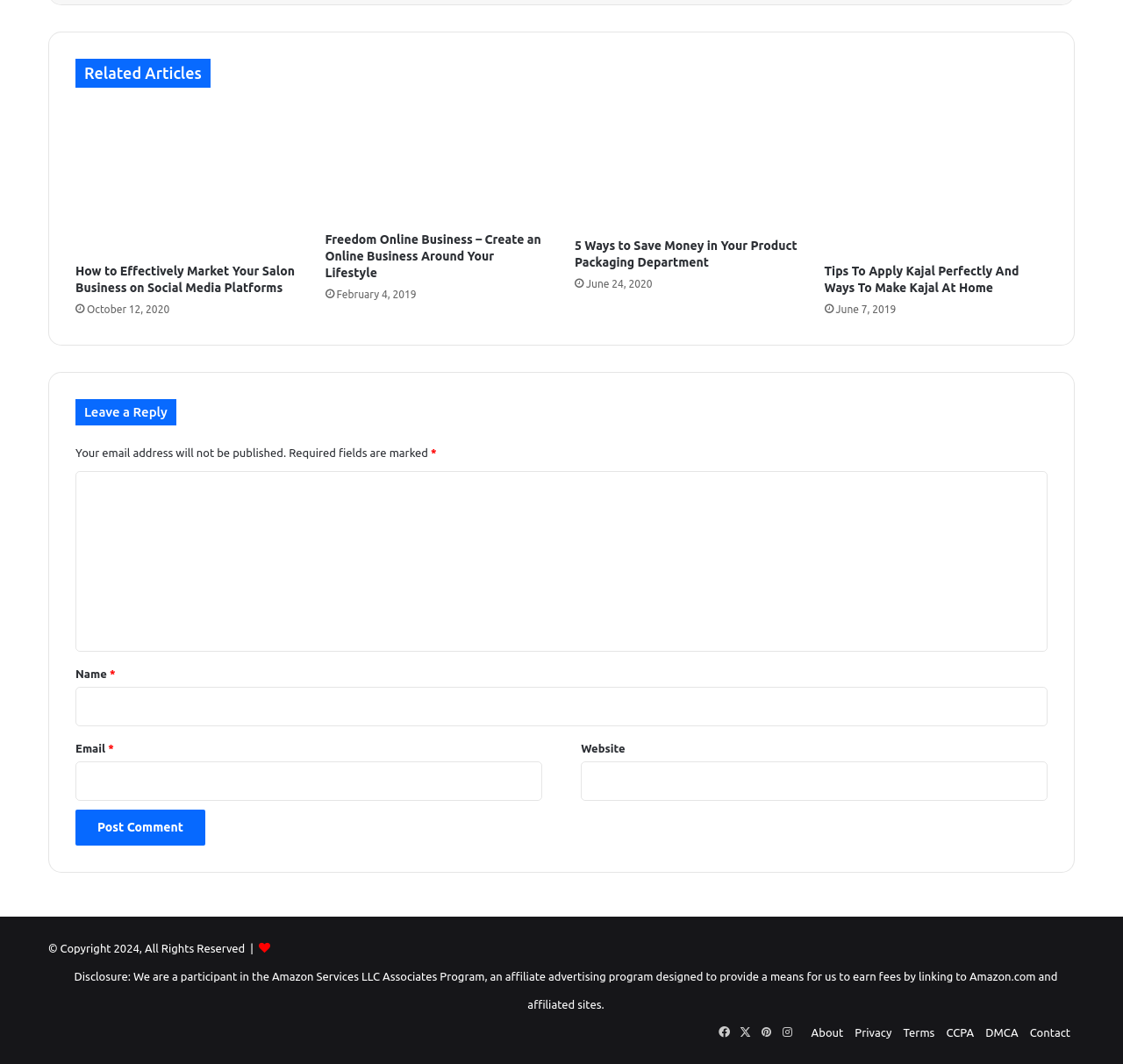Specify the bounding box coordinates of the area to click in order to follow the given instruction: "Click on the 'Freedom Online Business – Create an Online Business Around Your Lifestyle' article."

[0.289, 0.099, 0.488, 0.209]